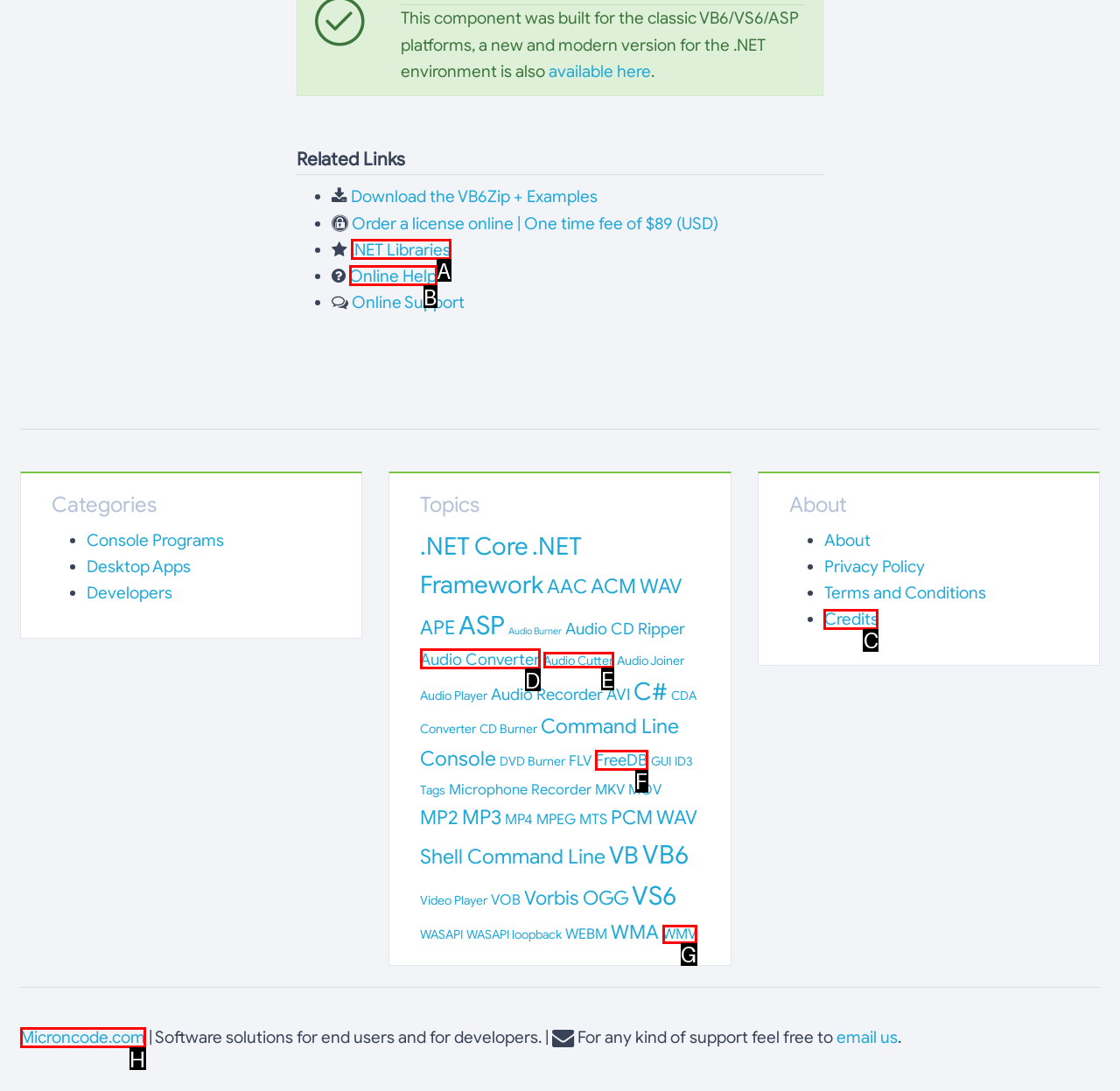Find the HTML element that suits the description: Visit our Instagram
Indicate your answer with the letter of the matching option from the choices provided.

None